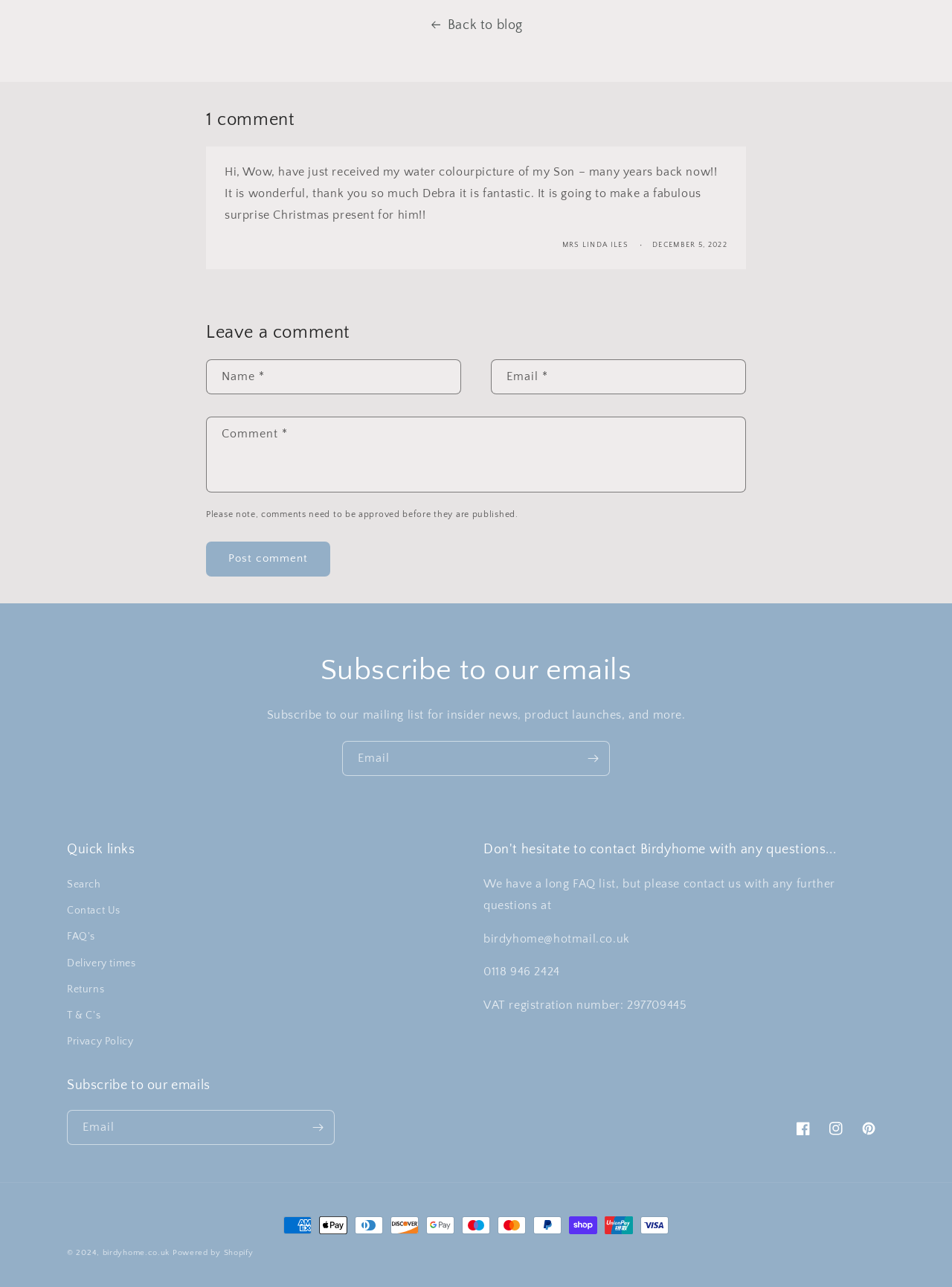What payment methods are accepted?
Answer the question with just one word or phrase using the image.

Multiple payment methods